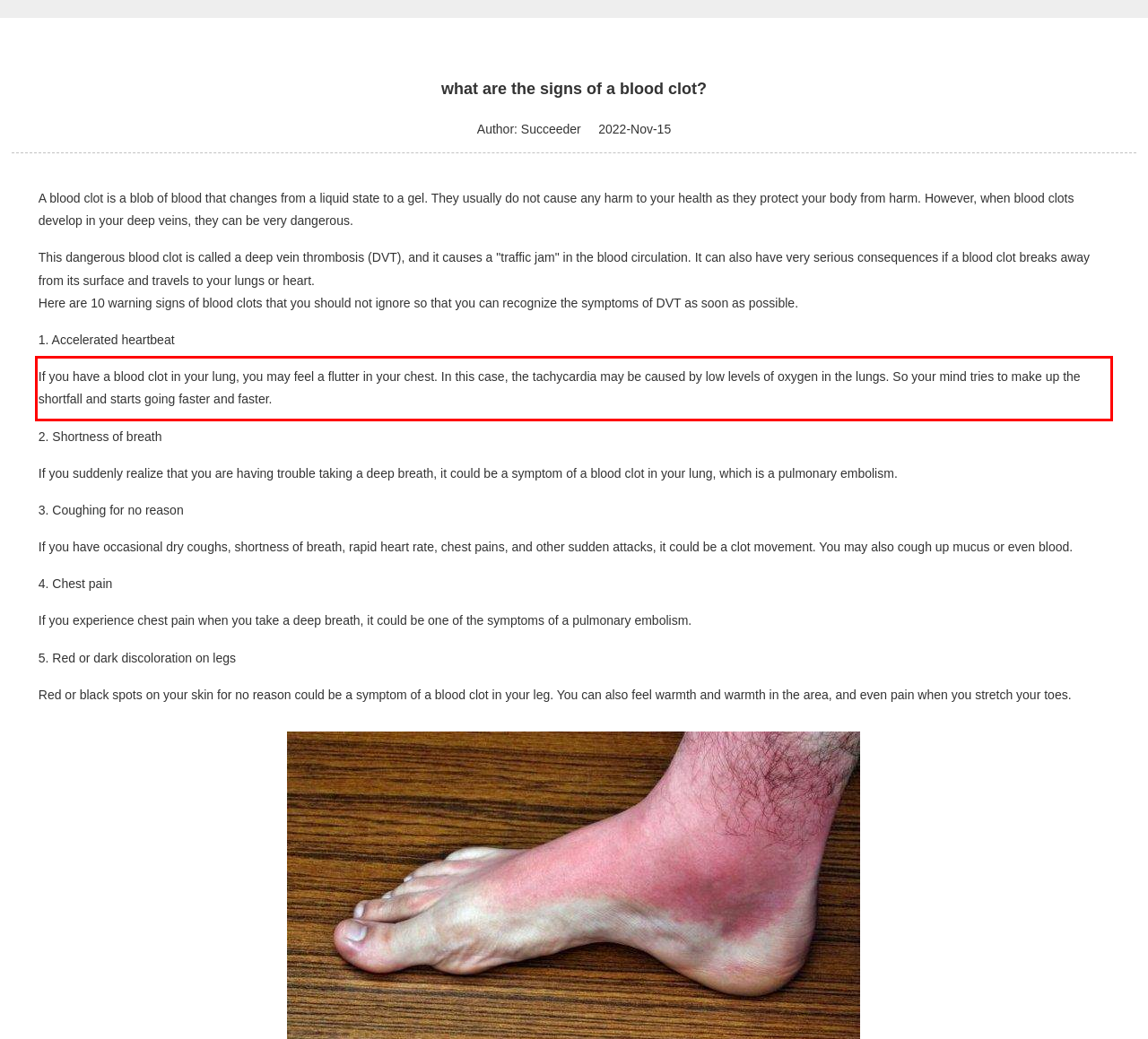Please identify the text within the red rectangular bounding box in the provided webpage screenshot.

If you have a blood clot in your lung, you may feel a flutter in your chest. In this case, the tachycardia may be caused by low levels of oxygen in the lungs. So your mind tries to make up the shortfall and starts going faster and faster.